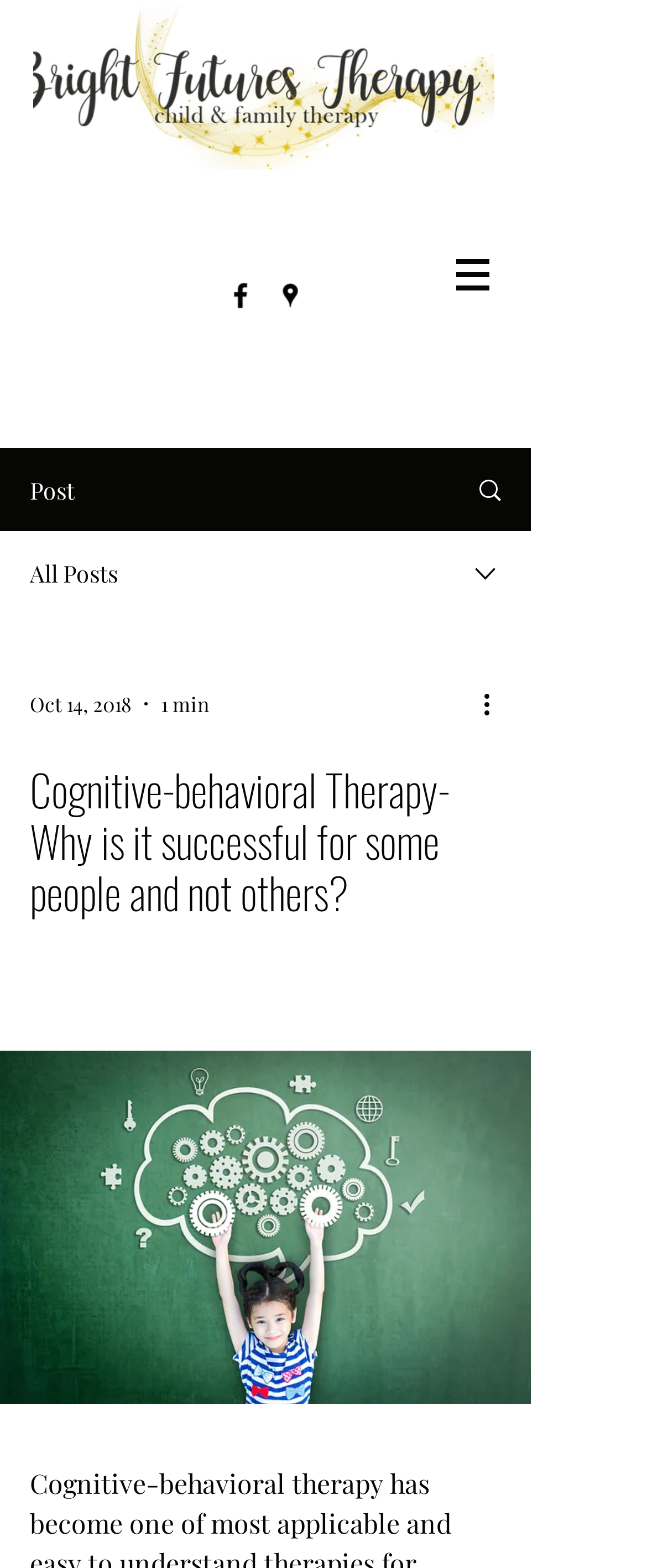Provide a thorough summary of the webpage.

The webpage is about cognitive-behavioral therapy, specifically discussing its success for some people and not others. At the top left, there is a logo image, "Stars Logo Option.png", which spans almost the entire width of the page. Below the logo, there is a navigation menu labeled "Site" with a button that has a popup menu. 

To the right of the navigation menu, there is a social bar with two links, "facebook" and "googlePlaces", each accompanied by an image. 

On the left side of the page, there are several text elements, including "Post", "All Posts", and a heading that repeats the title of the webpage, "Cognitive-behavioral Therapy- Why is it successful for some people and not others?". 

Below the heading, there is a combobox with a date "Oct 14, 2018" and a duration "1 min" displayed. Next to the combobox, there is a button labeled "More actions" with an image. 

At the bottom of the page, there is a button that spans the entire width of the page.